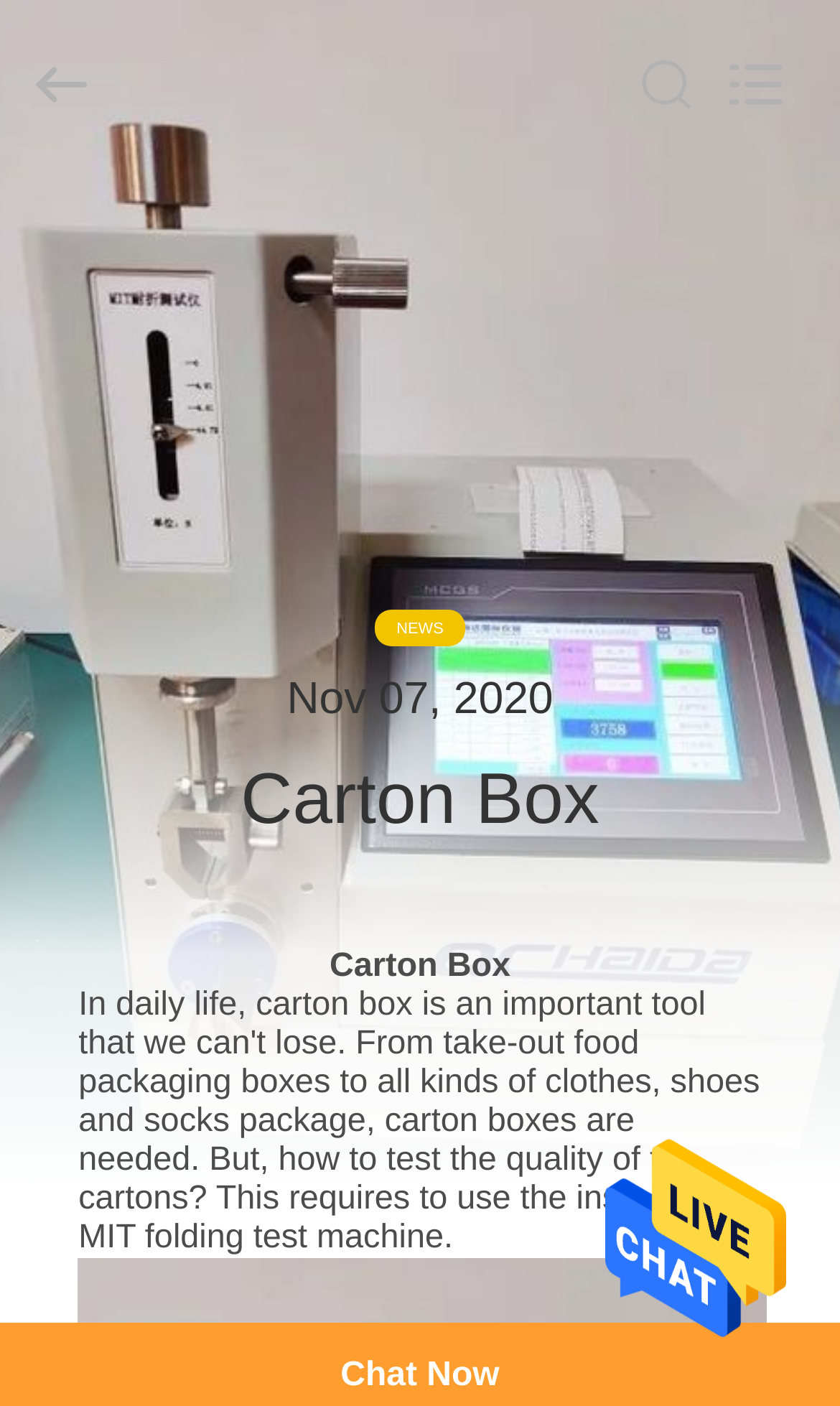Reply to the question with a single word or phrase:
What is the name of the test machine?

MIT folding test machine